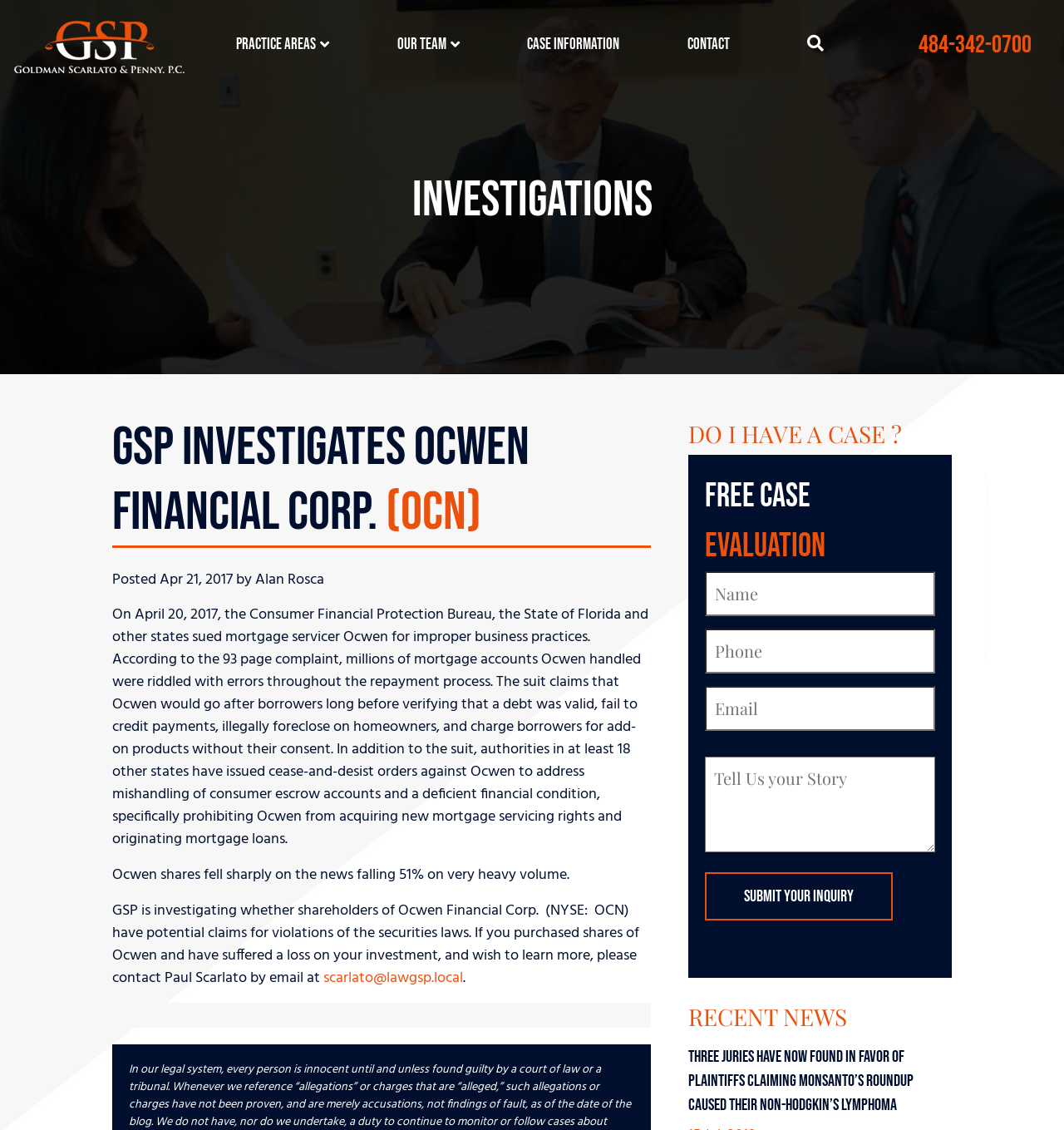Determine the bounding box for the described HTML element: "Performances". Ensure the coordinates are four float numbers between 0 and 1 in the format [left, top, right, bottom].

None